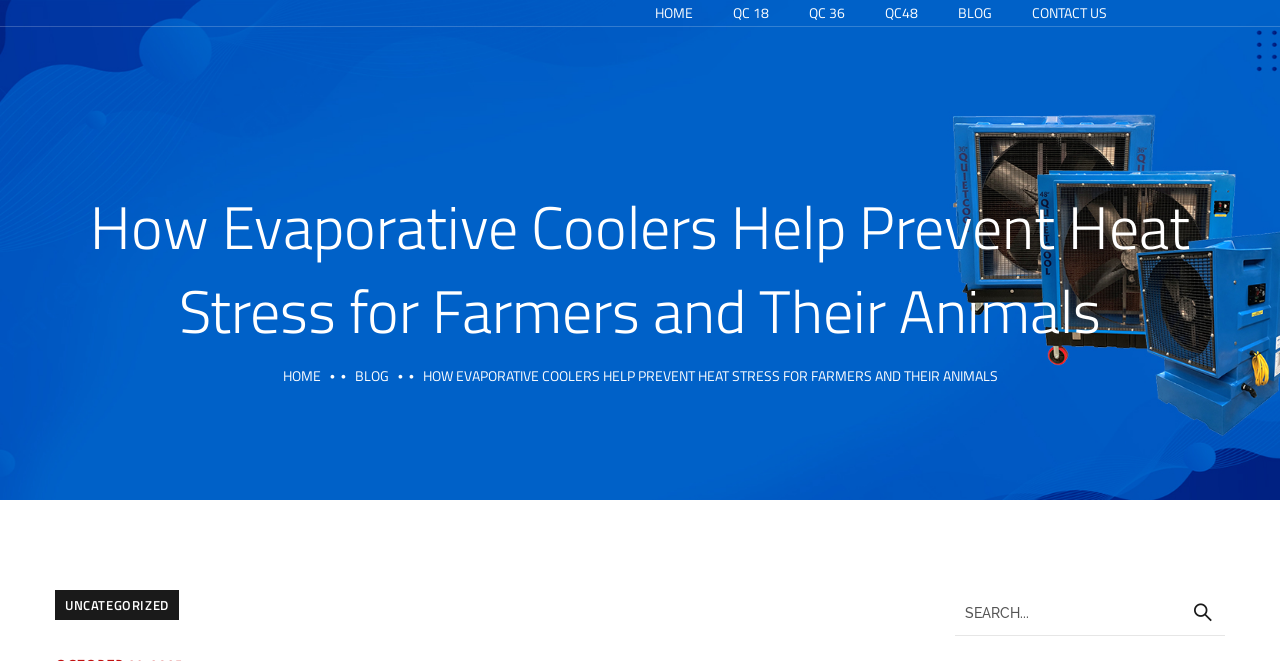How many navigation links are in the top menu?
Based on the screenshot, respond with a single word or phrase.

6